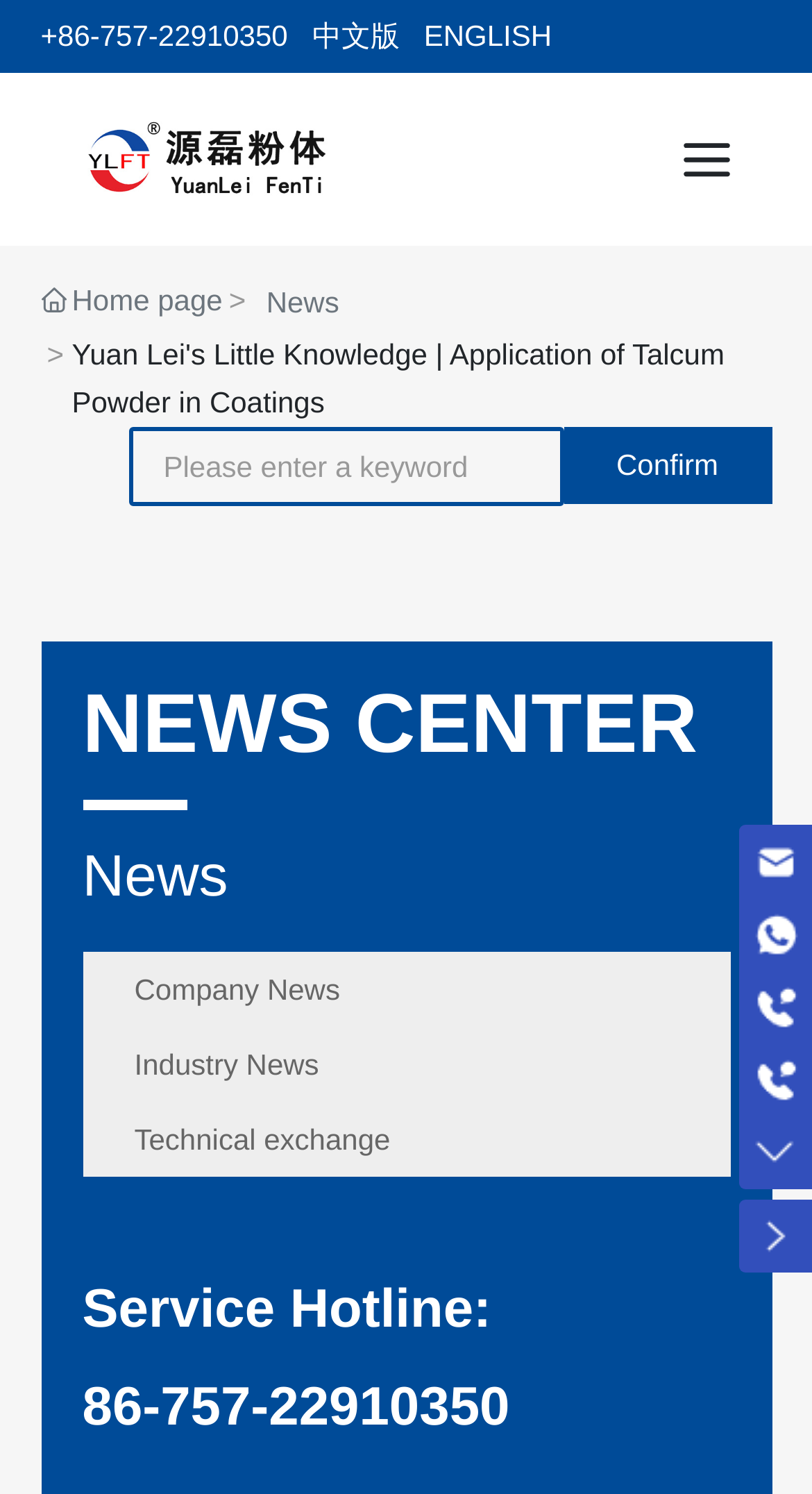Kindly determine the bounding box coordinates of the area that needs to be clicked to fulfill this instruction: "Call the service hotline".

[0.101, 0.92, 0.628, 0.962]